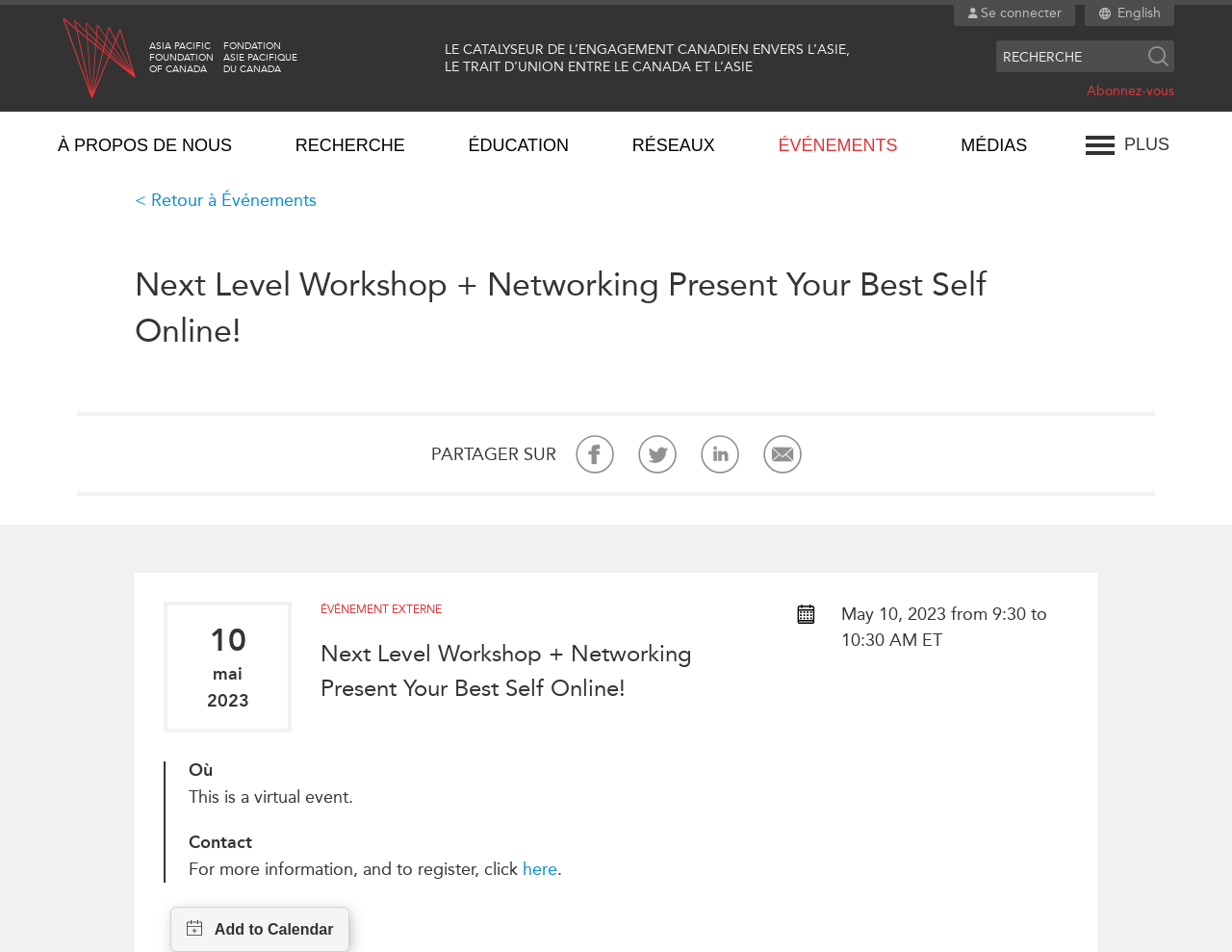Please locate the bounding box coordinates of the region I need to click to follow this instruction: "Explore what's new".

[0.023, 0.188, 0.237, 0.226]